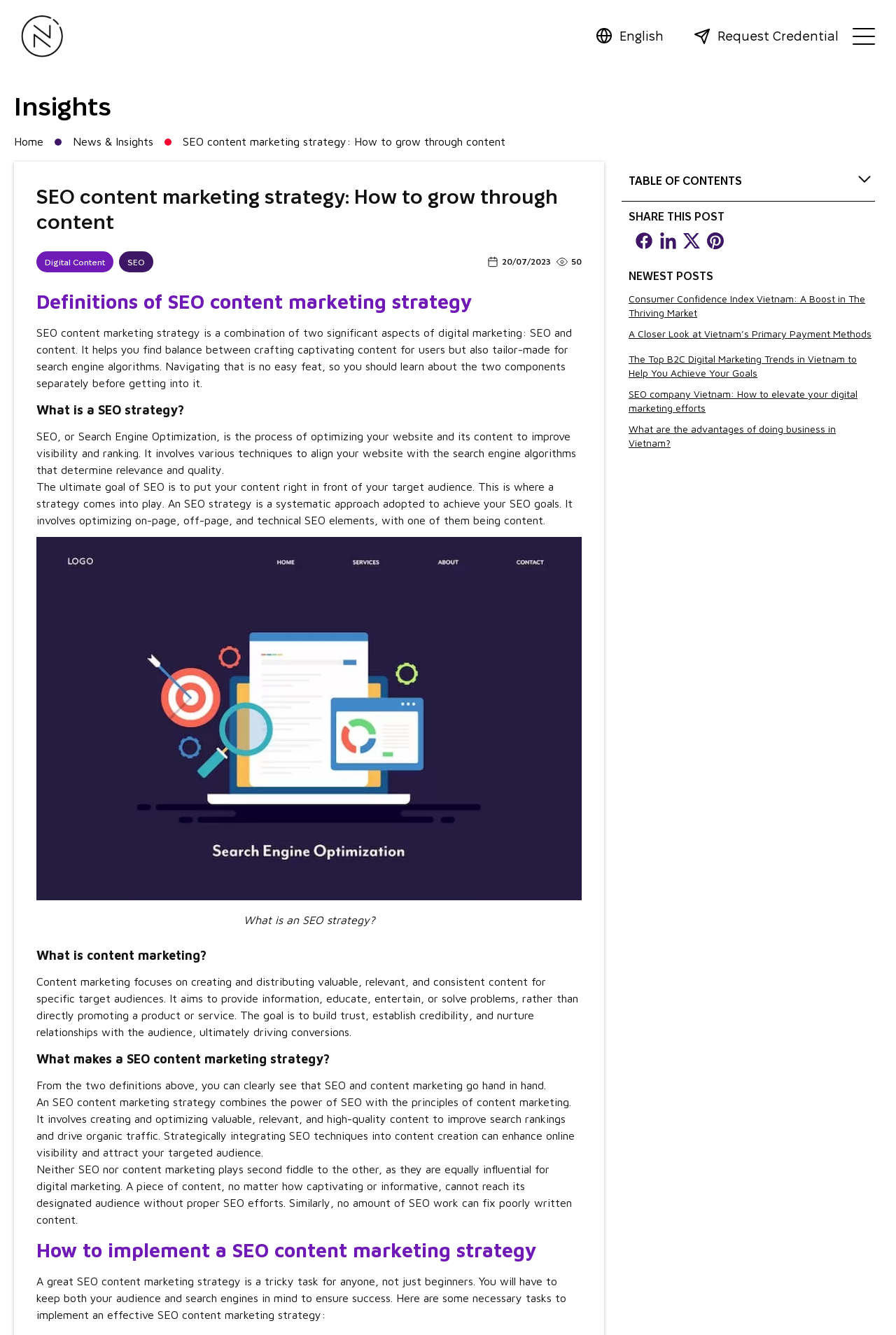Indicate the bounding box coordinates of the element that must be clicked to execute the instruction: "View the 'TABLE OF CONTENTS'". The coordinates should be given as four float numbers between 0 and 1, i.e., [left, top, right, bottom].

[0.702, 0.131, 0.828, 0.14]